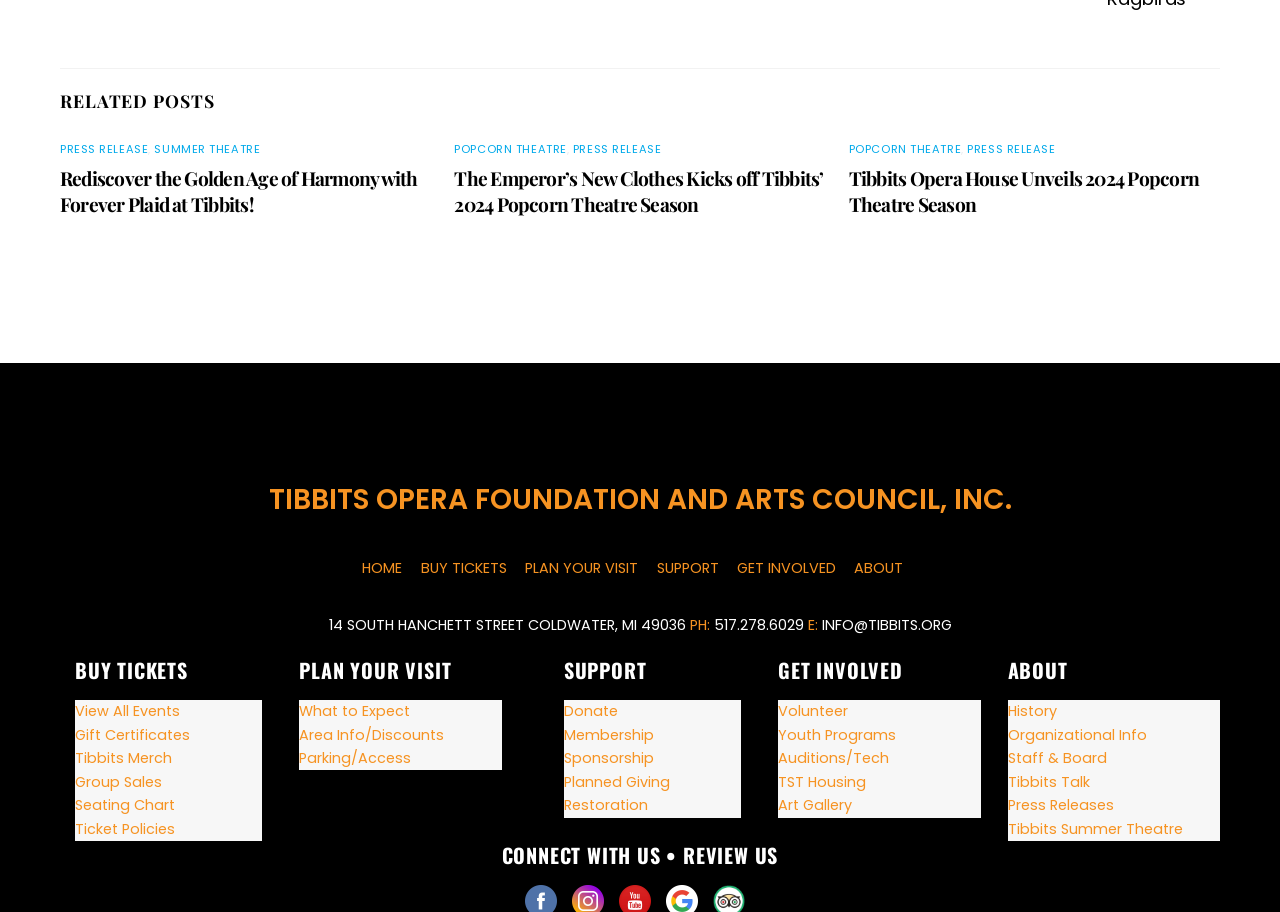Predict the bounding box of the UI element based on this description: "Tibbits Summer Theatre".

[0.787, 0.898, 0.924, 0.92]